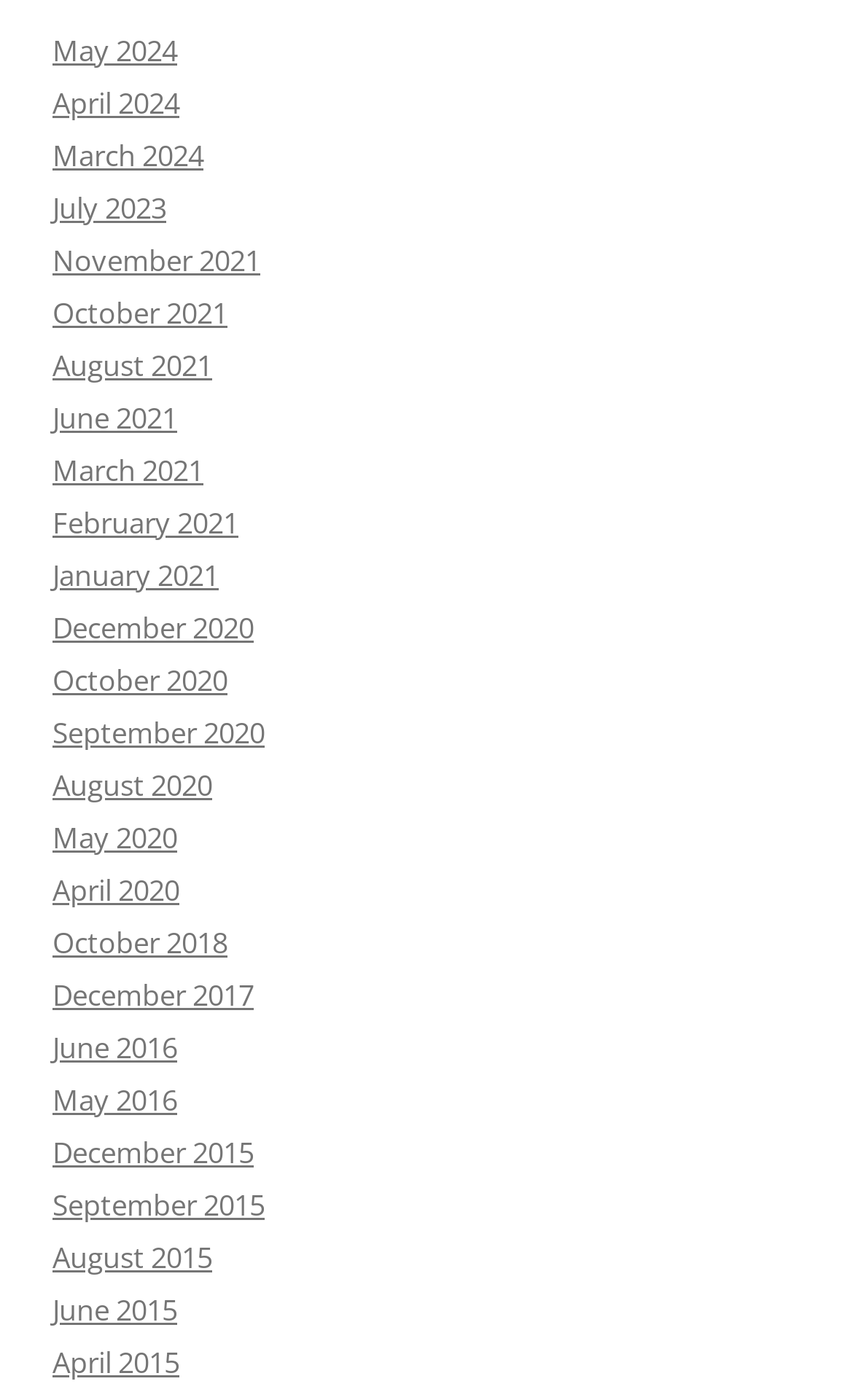Please locate the clickable area by providing the bounding box coordinates to follow this instruction: "browse August 2021".

[0.062, 0.247, 0.249, 0.275]